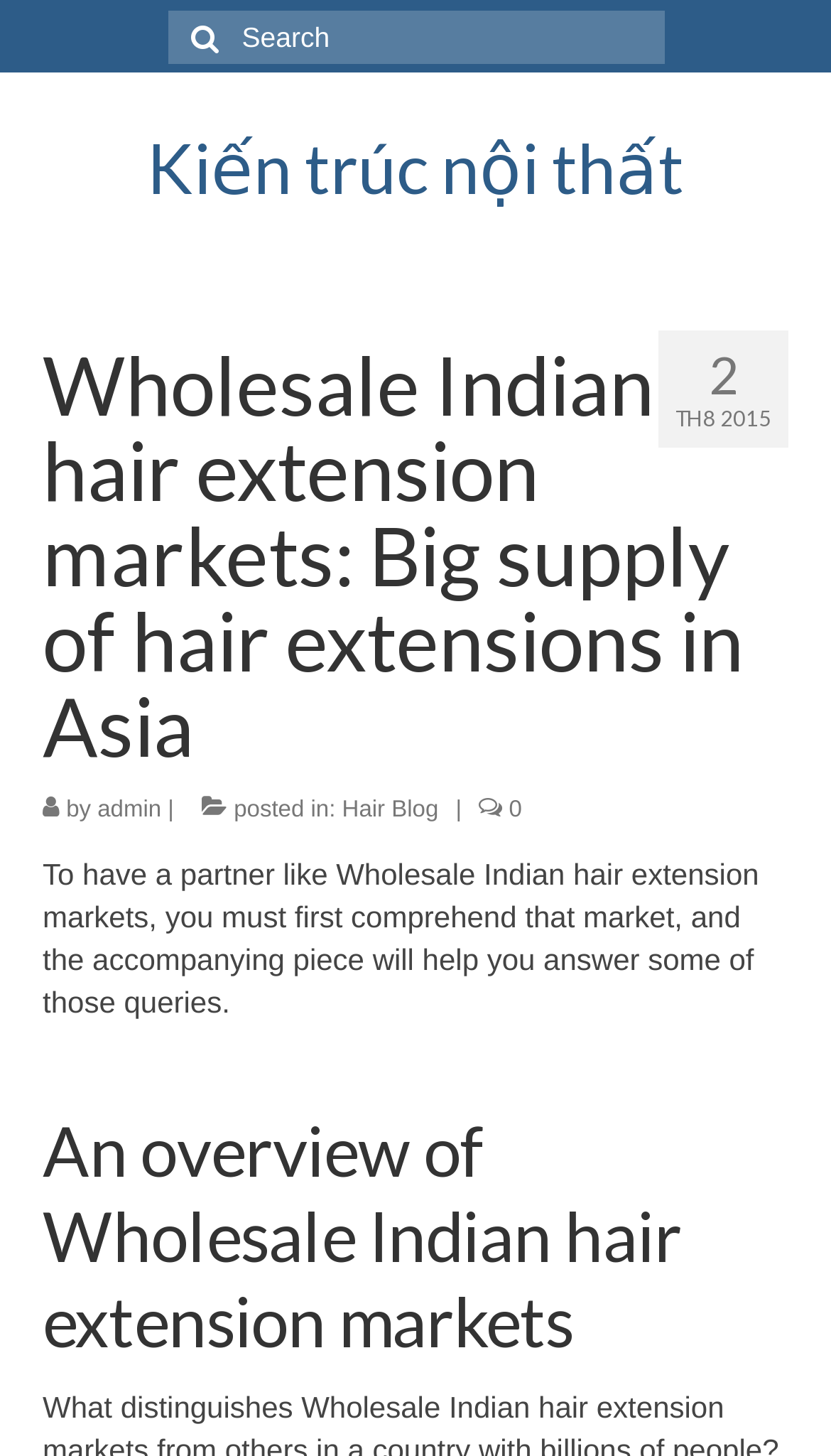Who is the author of the blog post?
Provide a short answer using one word or a brief phrase based on the image.

admin